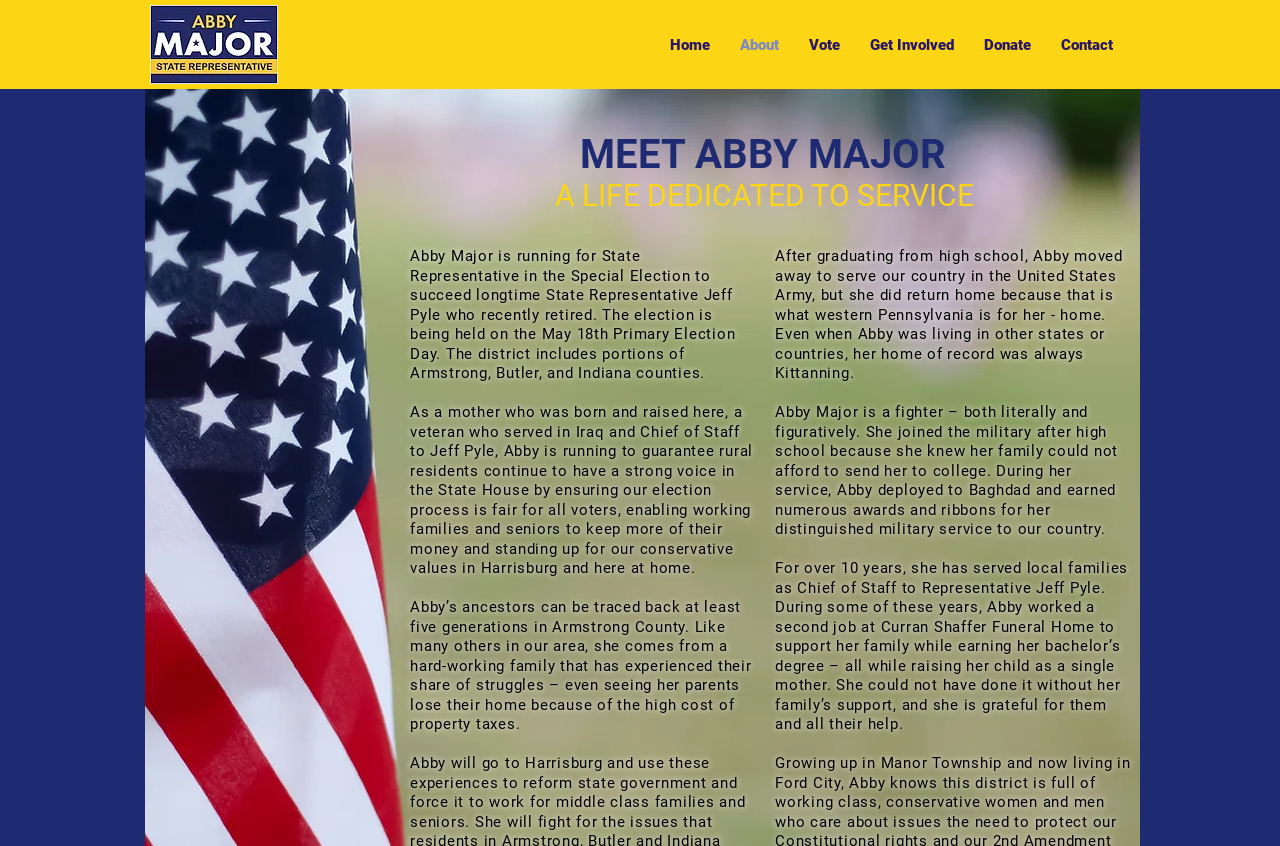What is Abby Major's occupation? Based on the screenshot, please respond with a single word or phrase.

Chief of Staff